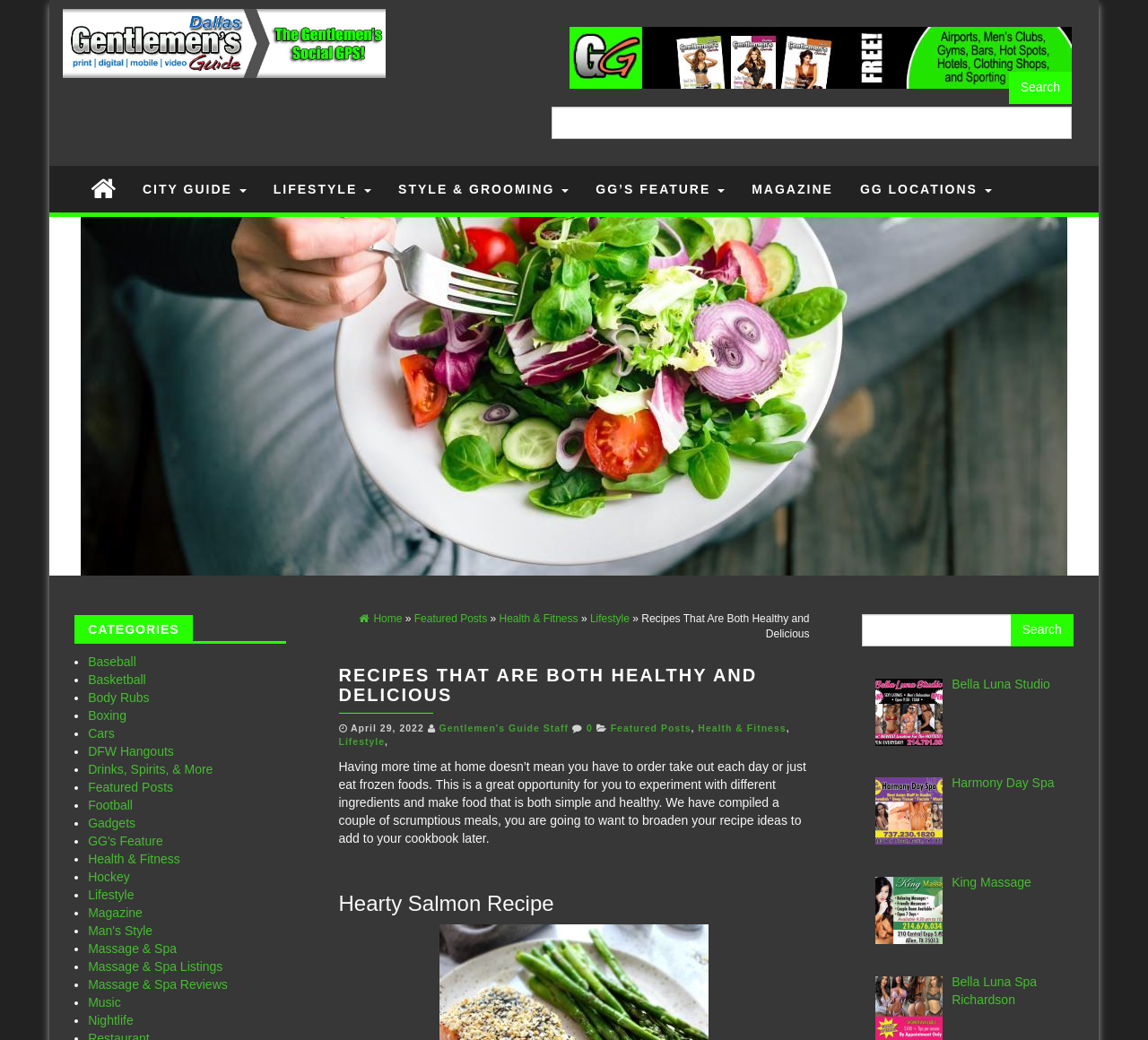What is the text of the first link on the webpage?
Please provide a single word or phrase answer based on the image.

Gentlemens Guide Dallas